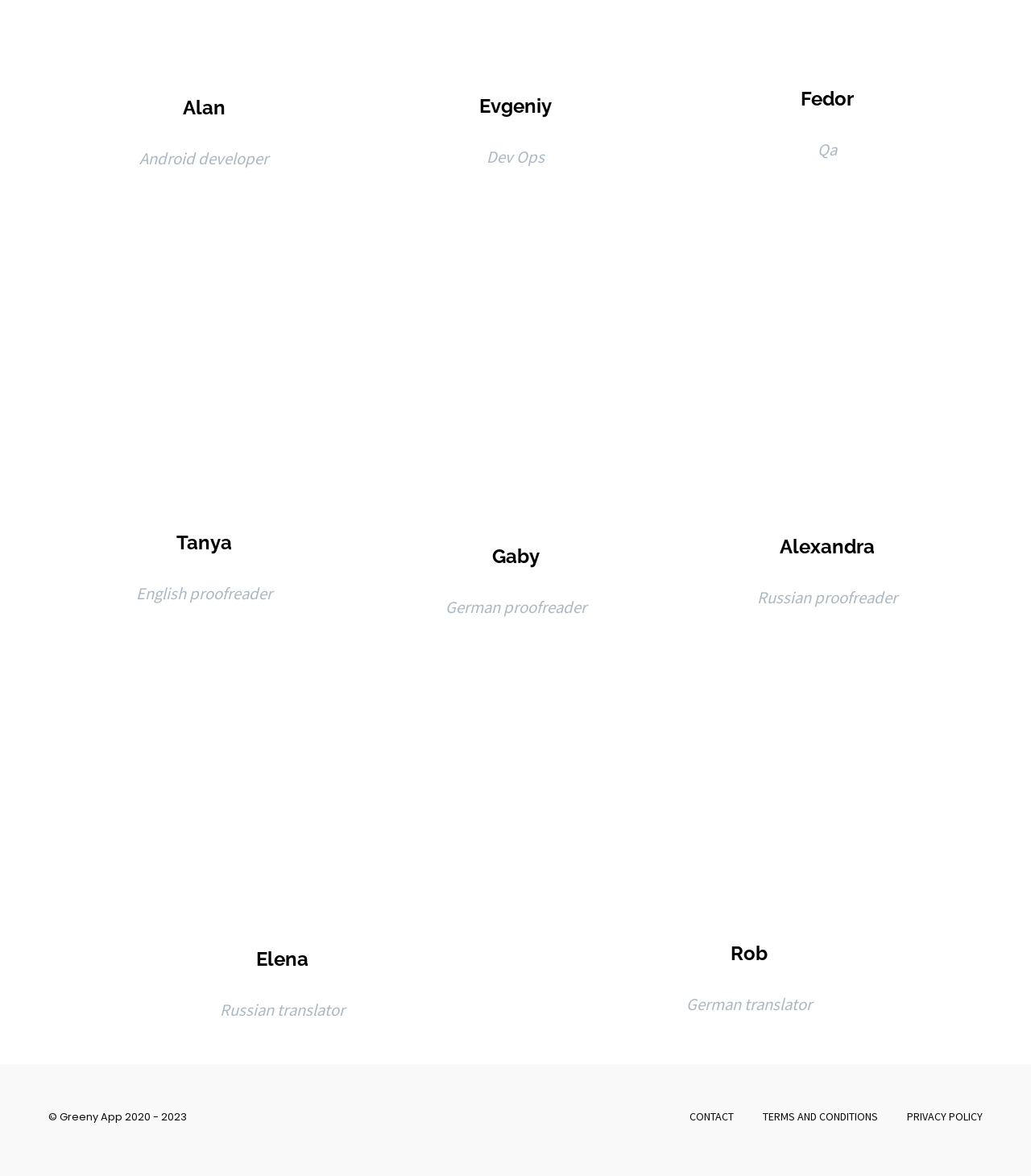Please respond in a single word or phrase: 
What is the profession of the person in the bottom-left corner?

Russian translator